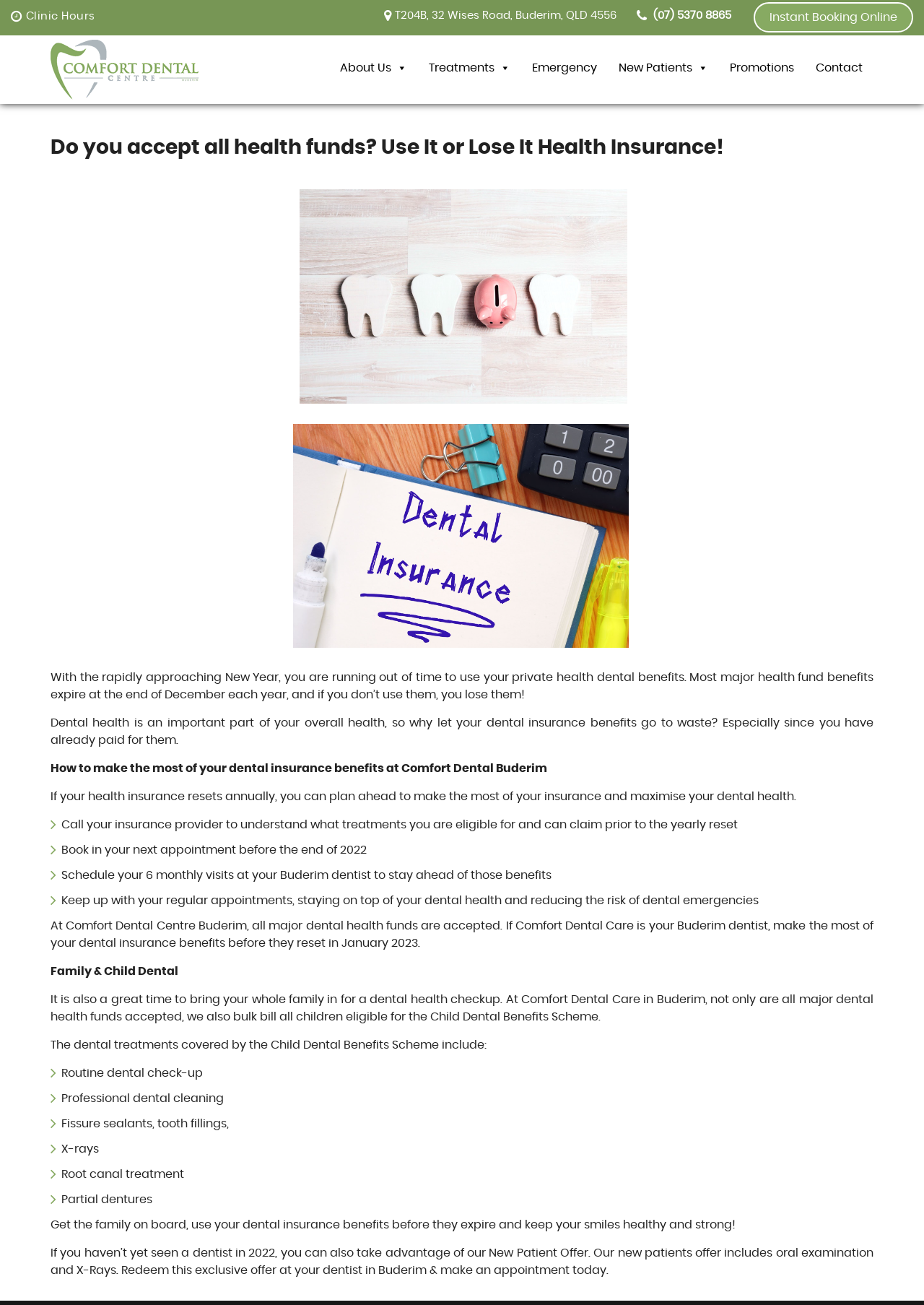Please specify the coordinates of the bounding box for the element that should be clicked to carry out this instruction: "Book an instant appointment online". The coordinates must be four float numbers between 0 and 1, formatted as [left, top, right, bottom].

[0.816, 0.002, 0.988, 0.025]